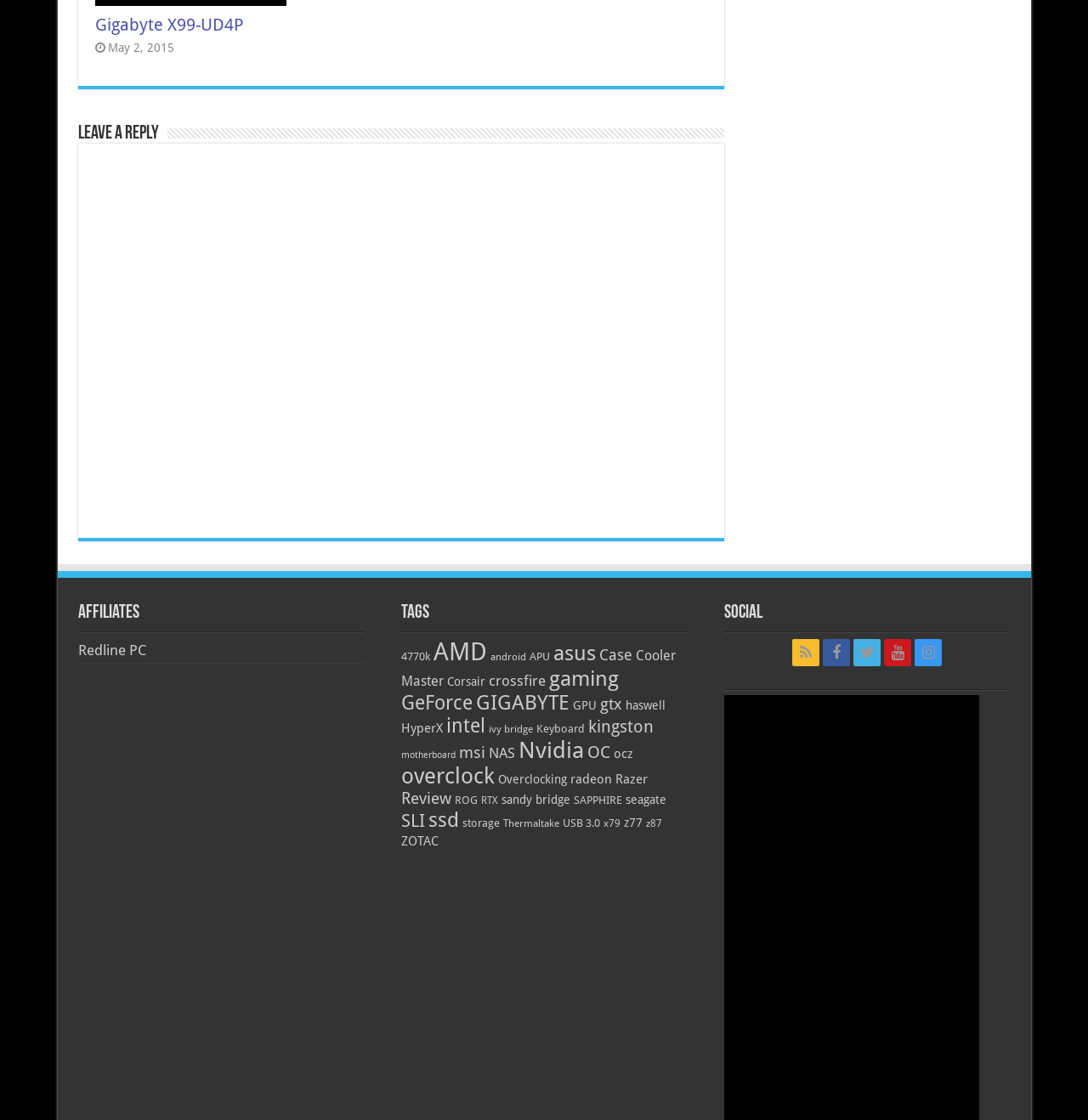Identify and provide the bounding box coordinates of the UI element described: "sandy bridge". The coordinates should be formatted as [left, top, right, bottom], with each number being a float between 0 and 1.

[0.461, 0.708, 0.524, 0.72]